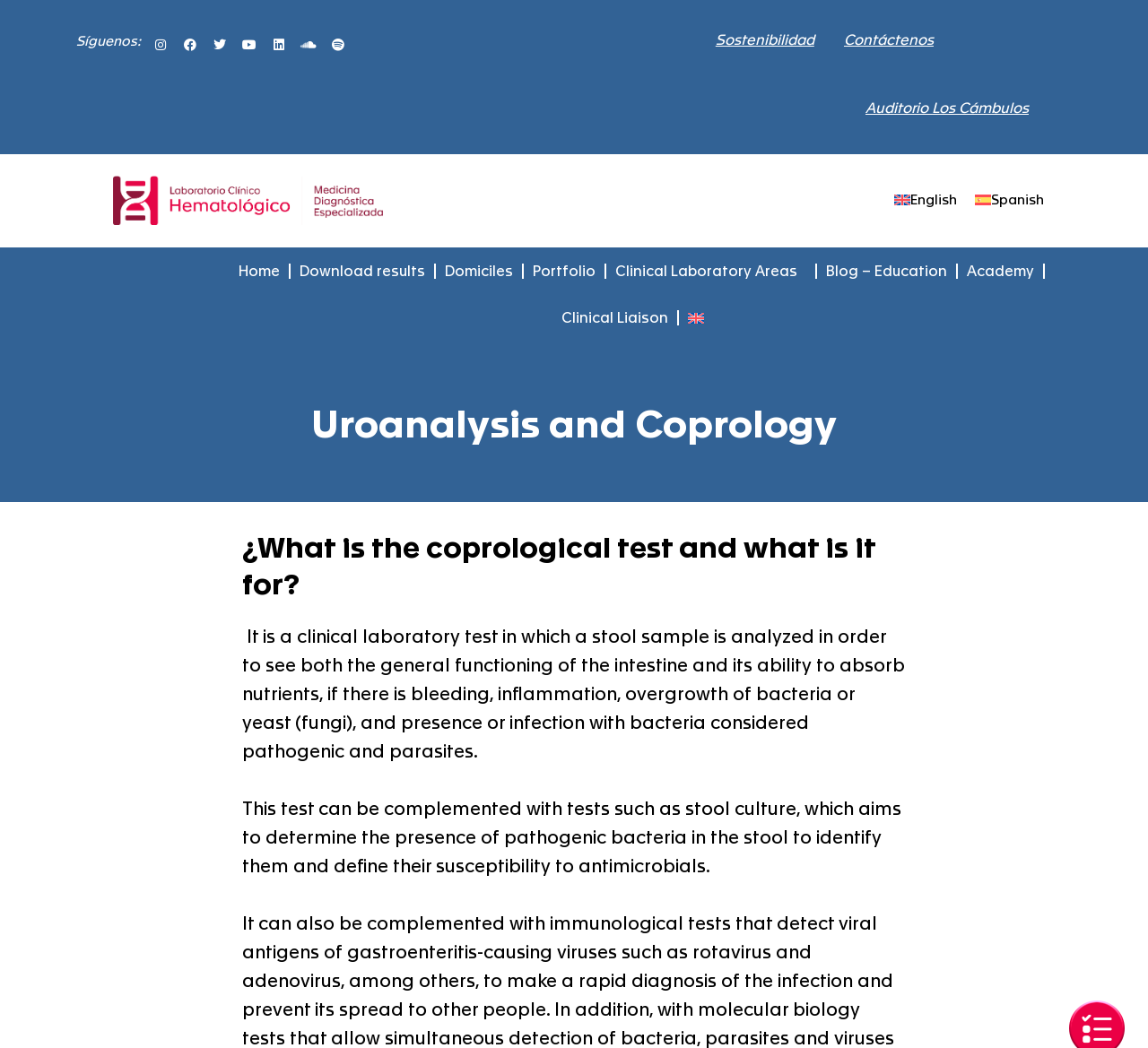Predict the bounding box of the UI element based on the description: "Reptiles". The coordinates should be four float numbers between 0 and 1, formatted as [left, top, right, bottom].

None